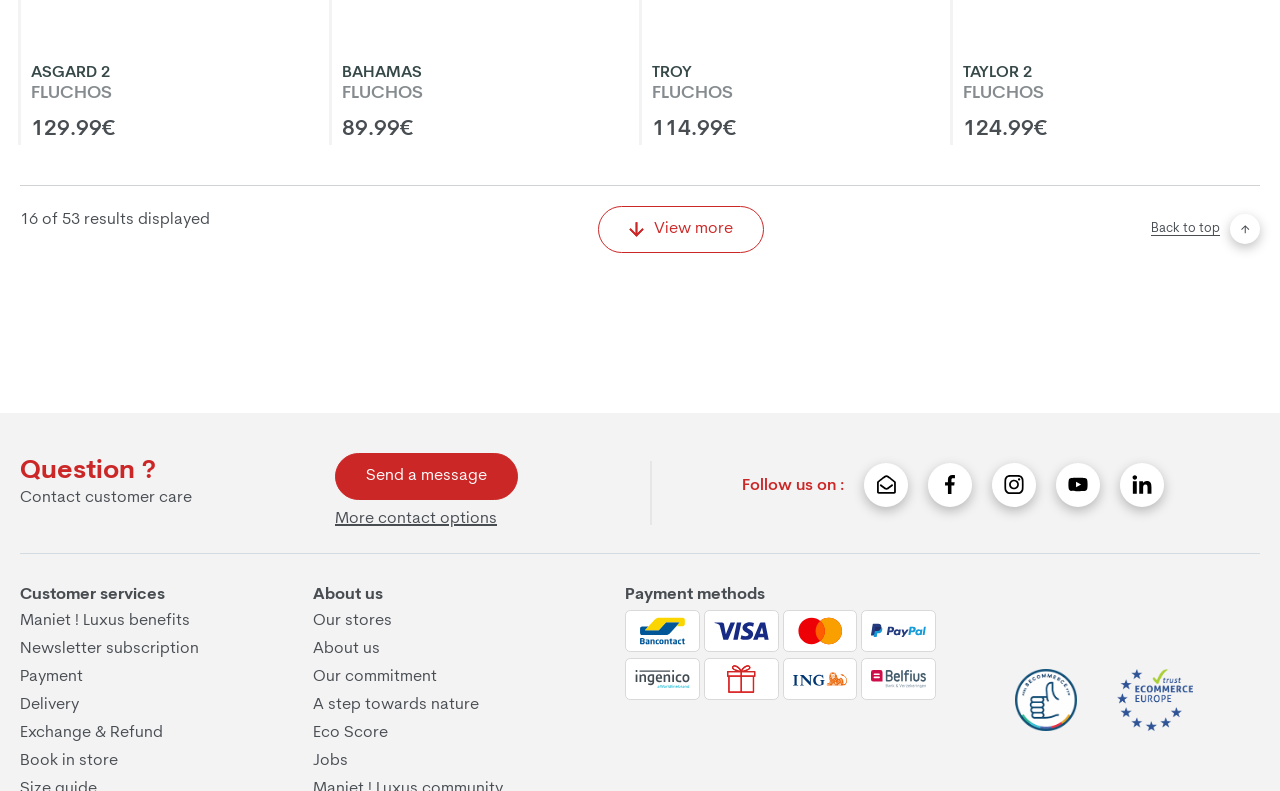Please specify the bounding box coordinates of the area that should be clicked to accomplish the following instruction: "Follow us on Email". The coordinates should consist of four float numbers between 0 and 1, i.e., [left, top, right, bottom].

[0.675, 0.585, 0.709, 0.641]